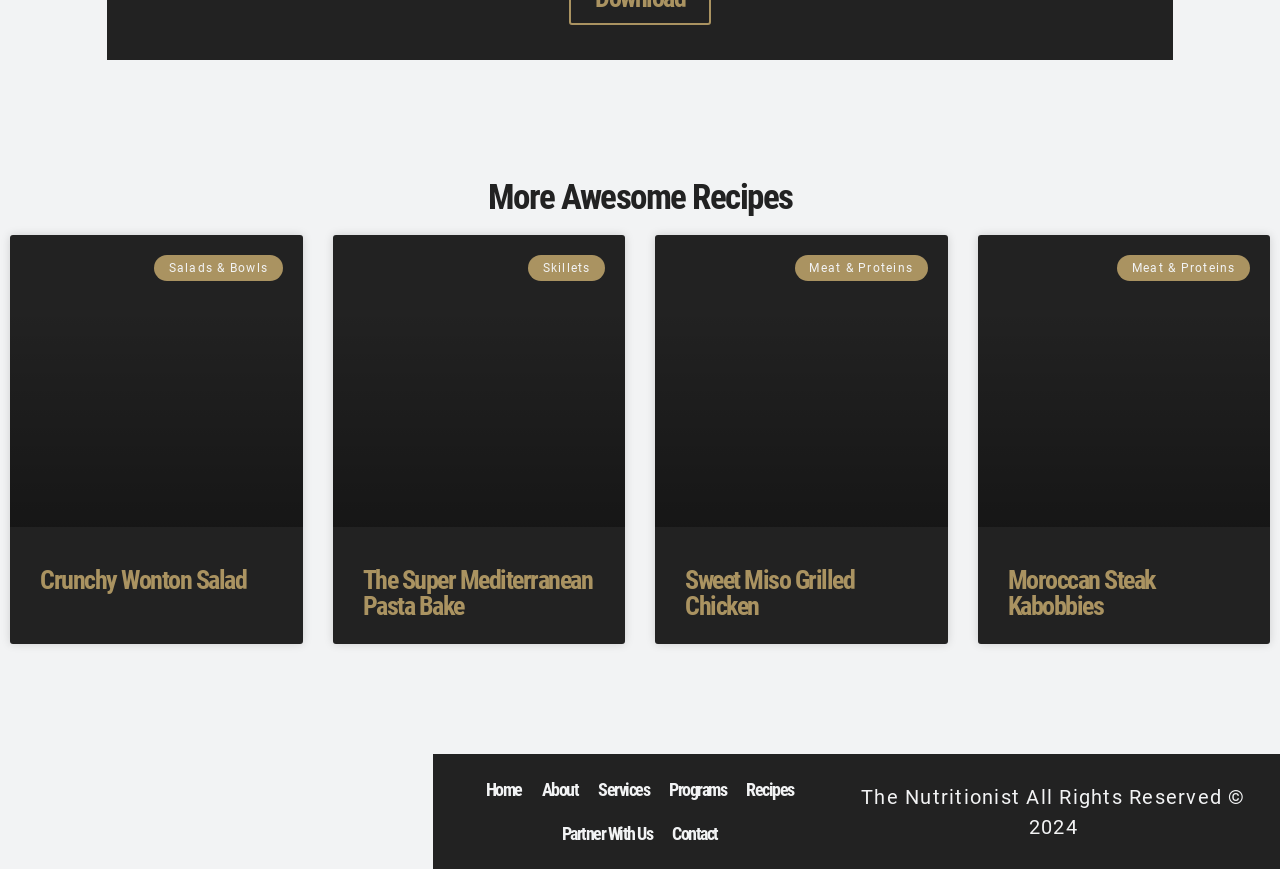Determine the bounding box coordinates for the element that should be clicked to follow this instruction: "read about Moroccan Steak Kabobbies". The coordinates should be given as four float numbers between 0 and 1, in the format [left, top, right, bottom].

[0.787, 0.65, 0.902, 0.715]